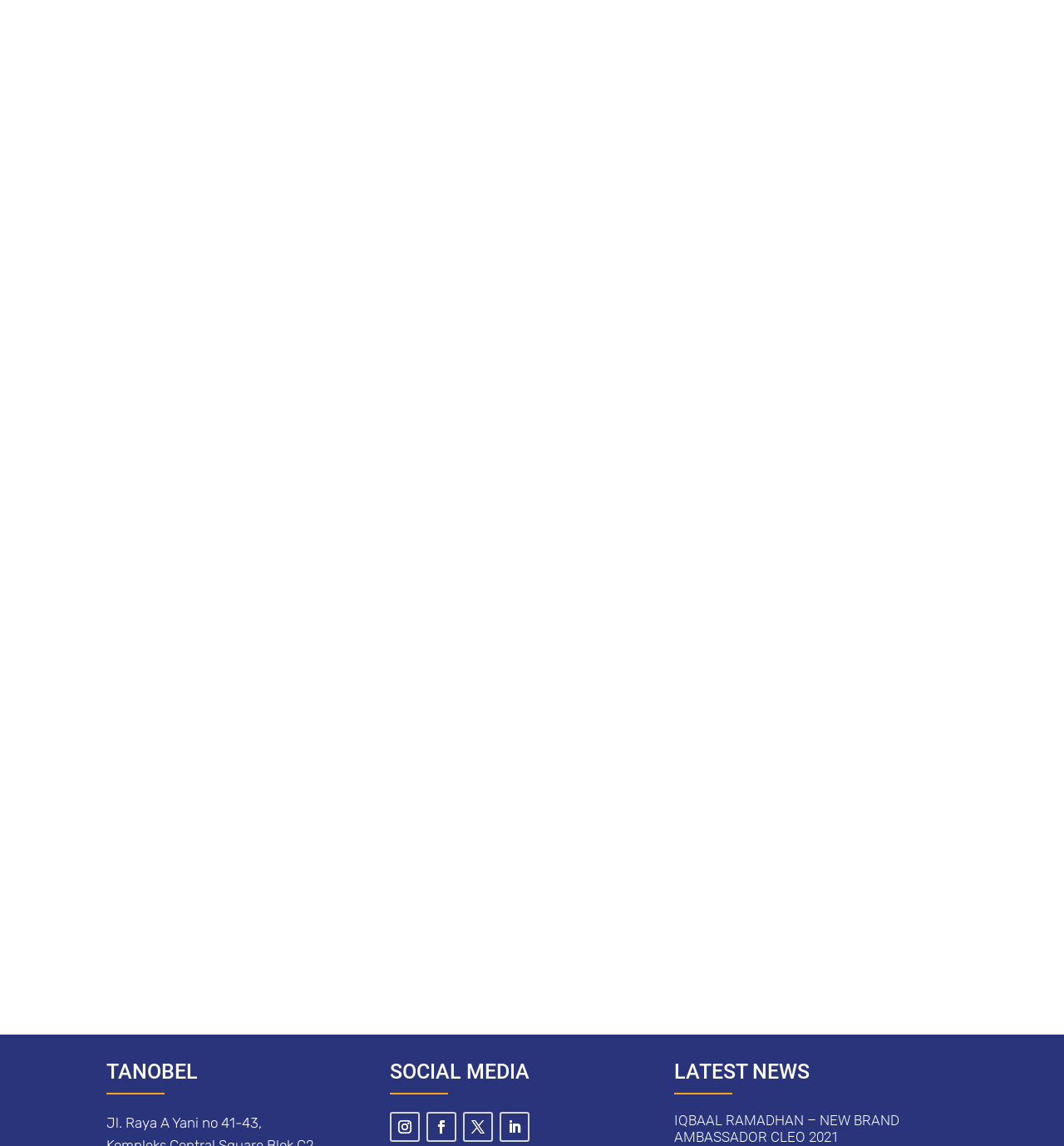Provide a short answer using a single word or phrase for the following question: 
Who is the new brand ambassador of Cleo 2021?

IQBAAL RAMADHAN